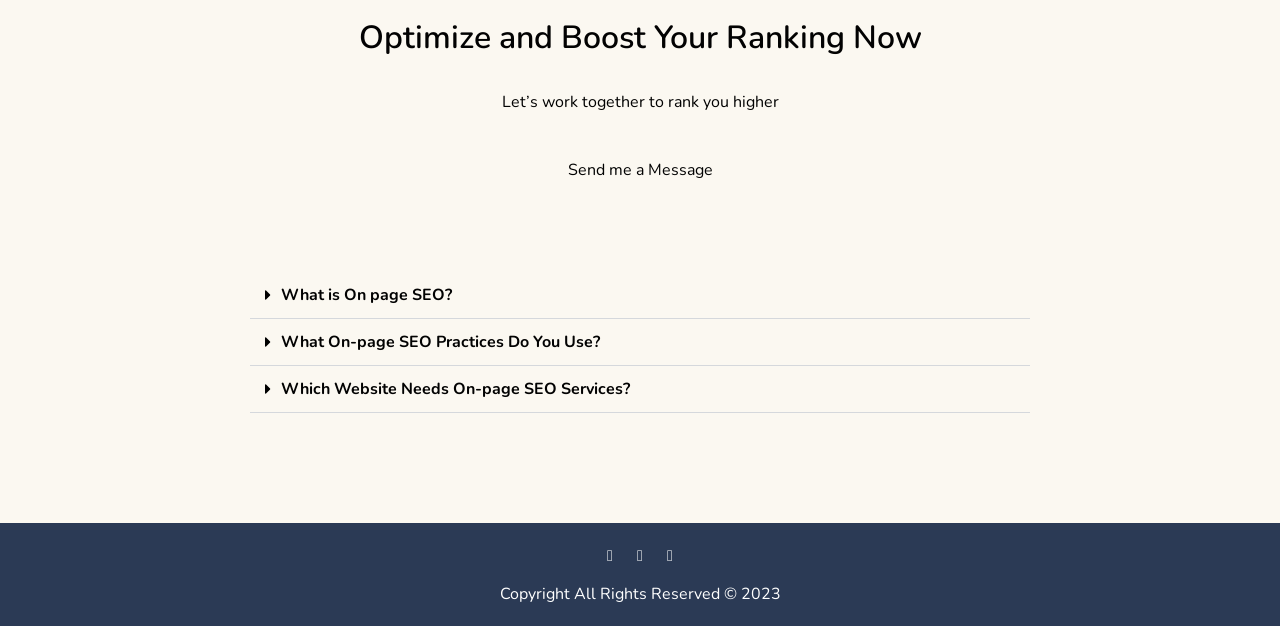Please answer the following question using a single word or phrase: 
How many buttons are related to On-page SEO?

3